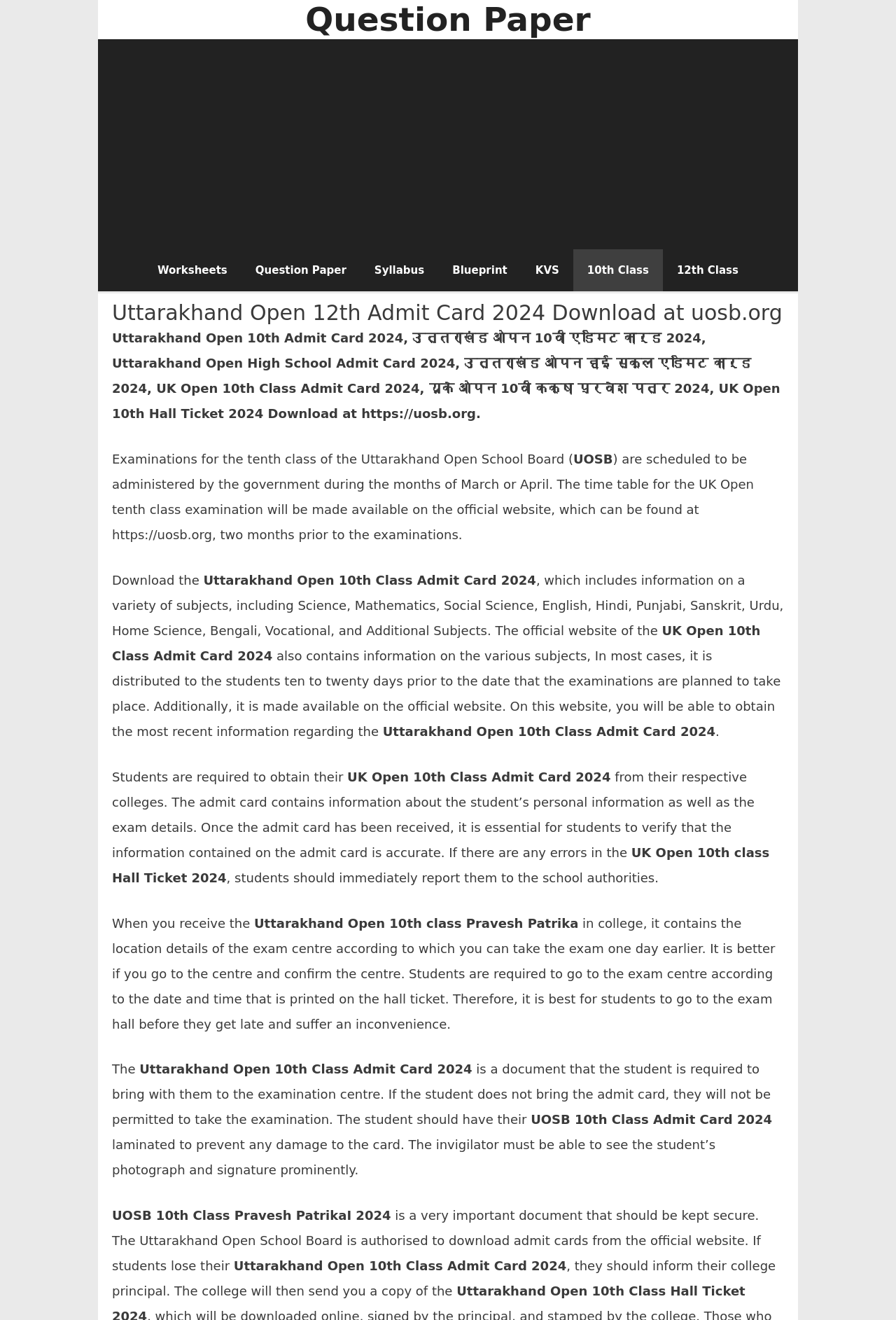What should students do with their admit card after receiving it?
Can you offer a detailed and complete answer to this question?

After receiving their admit card, students should laminate it to prevent any damage to the card. This is to ensure that the invigilator can clearly see the student's photograph and signature during the examination.